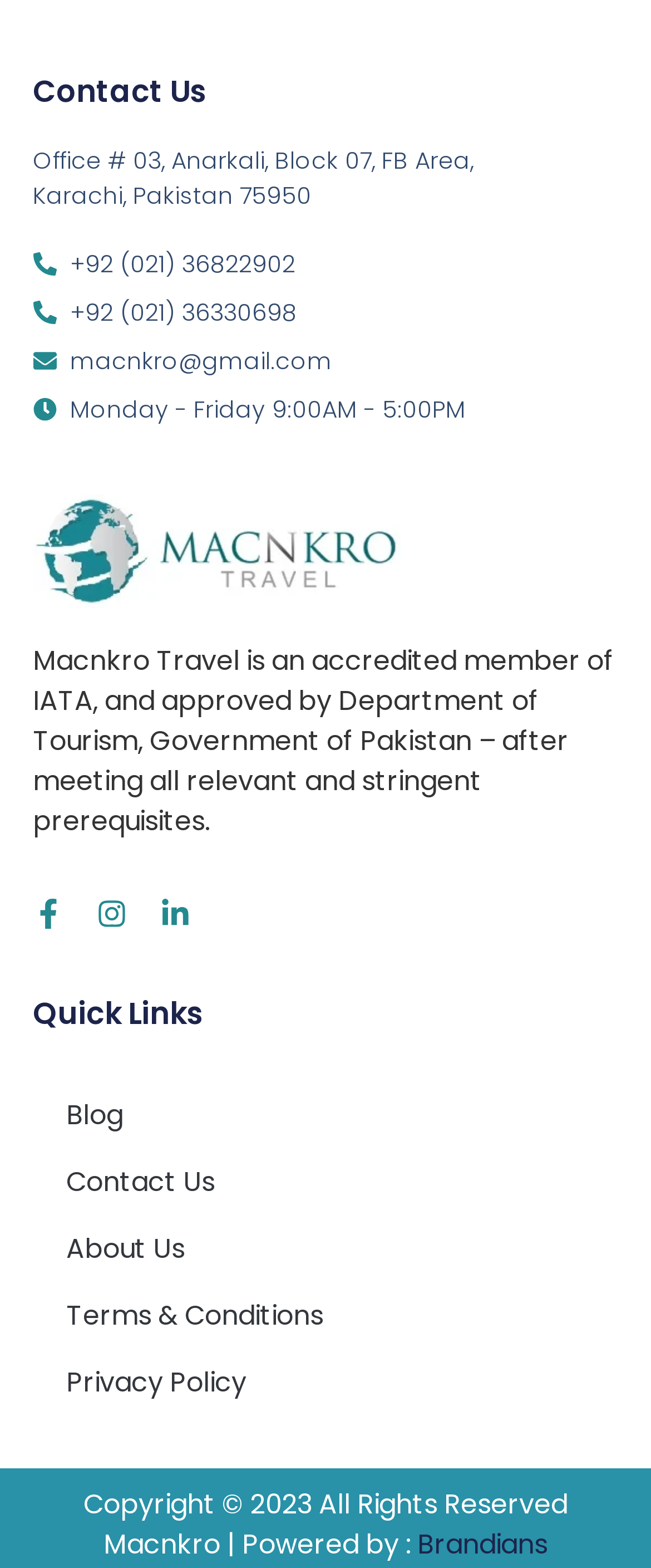Extract the bounding box coordinates for the described element: "Contact Us". The coordinates should be represented as four float numbers between 0 and 1: [left, top, right, bottom].

[0.05, 0.733, 0.547, 0.775]